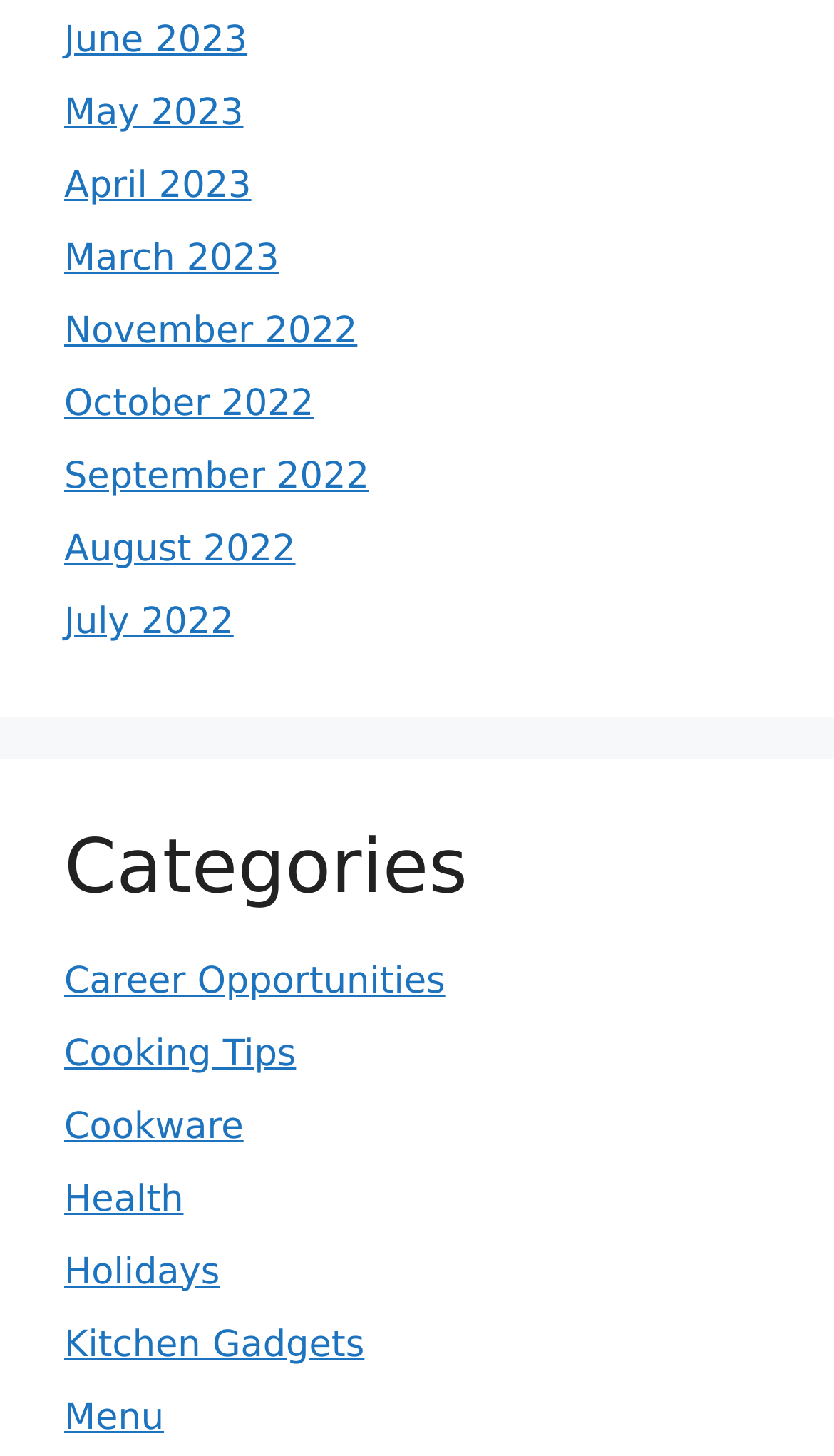Use a single word or phrase to answer the question:
How many months are listed?

10